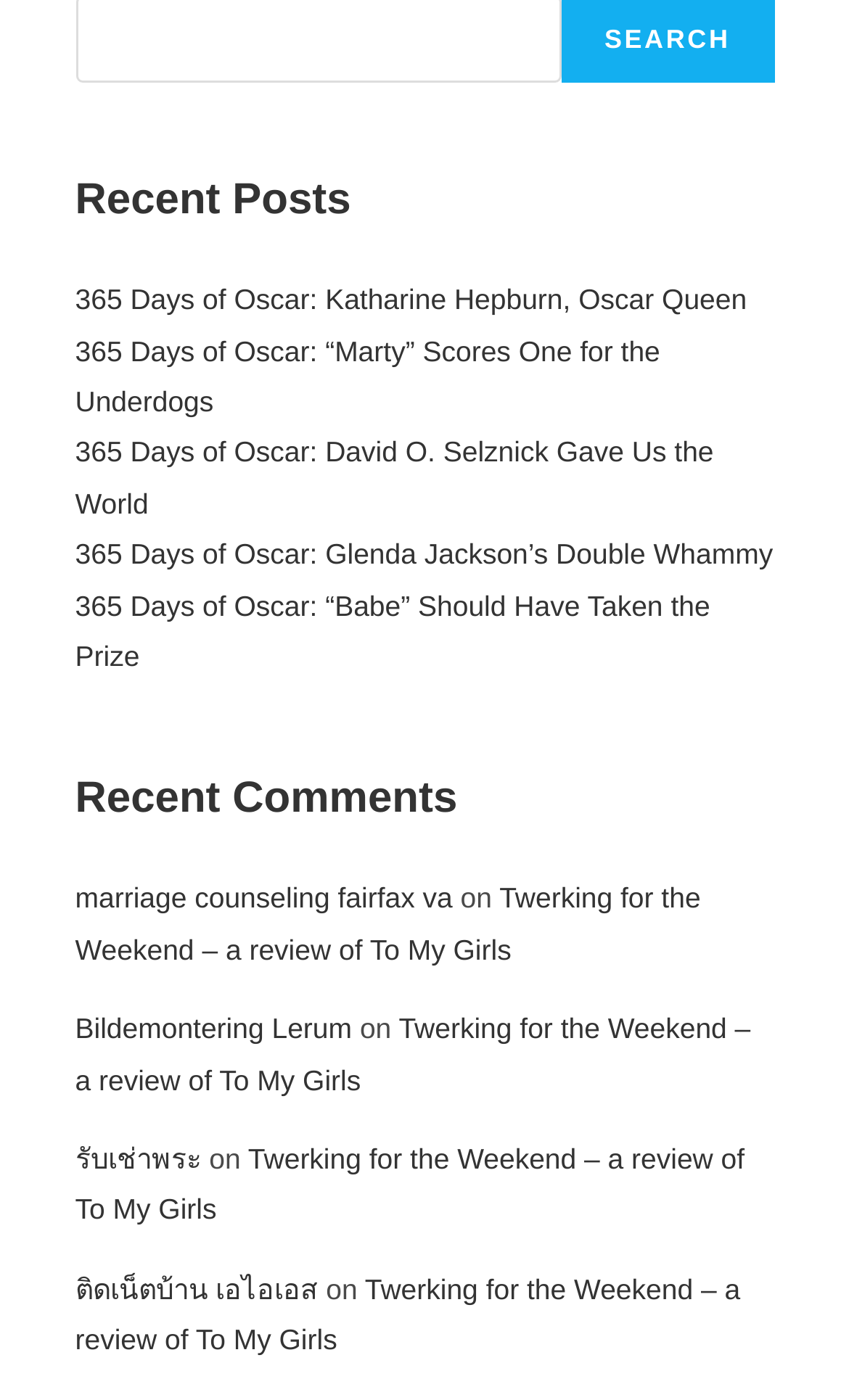Please predict the bounding box coordinates of the element's region where a click is necessary to complete the following instruction: "Read more about Welcoming New Students at the General Study Program, Southwest Jiaotong University". The coordinates should be represented by four float numbers between 0 and 1, i.e., [left, top, right, bottom].

None